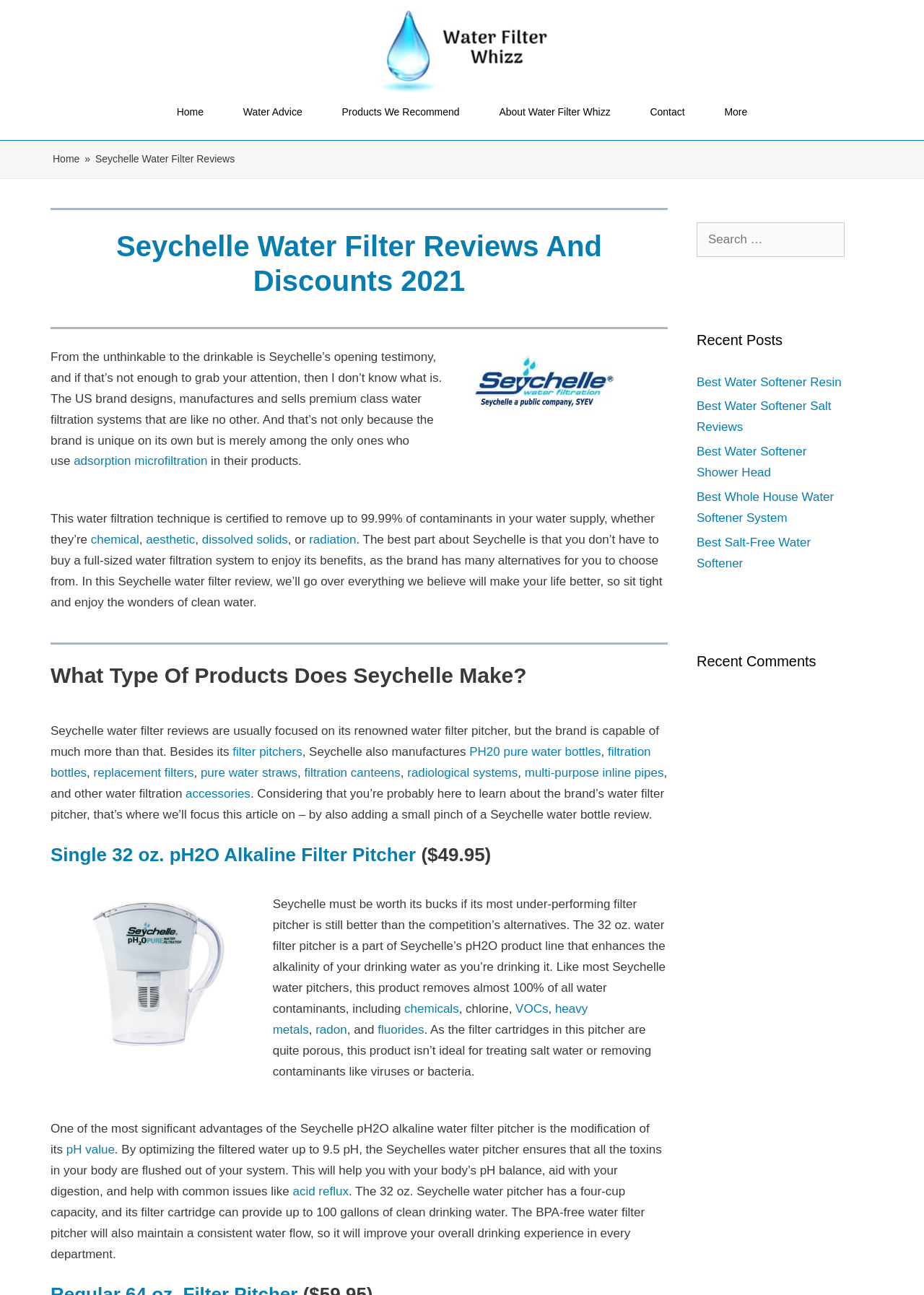What is the capacity of the Seychelle 32 oz. water pitcher?
Please give a detailed and elaborate explanation in response to the question.

According to the webpage, the Seychelle 32 oz. water pitcher has a four-cup capacity.